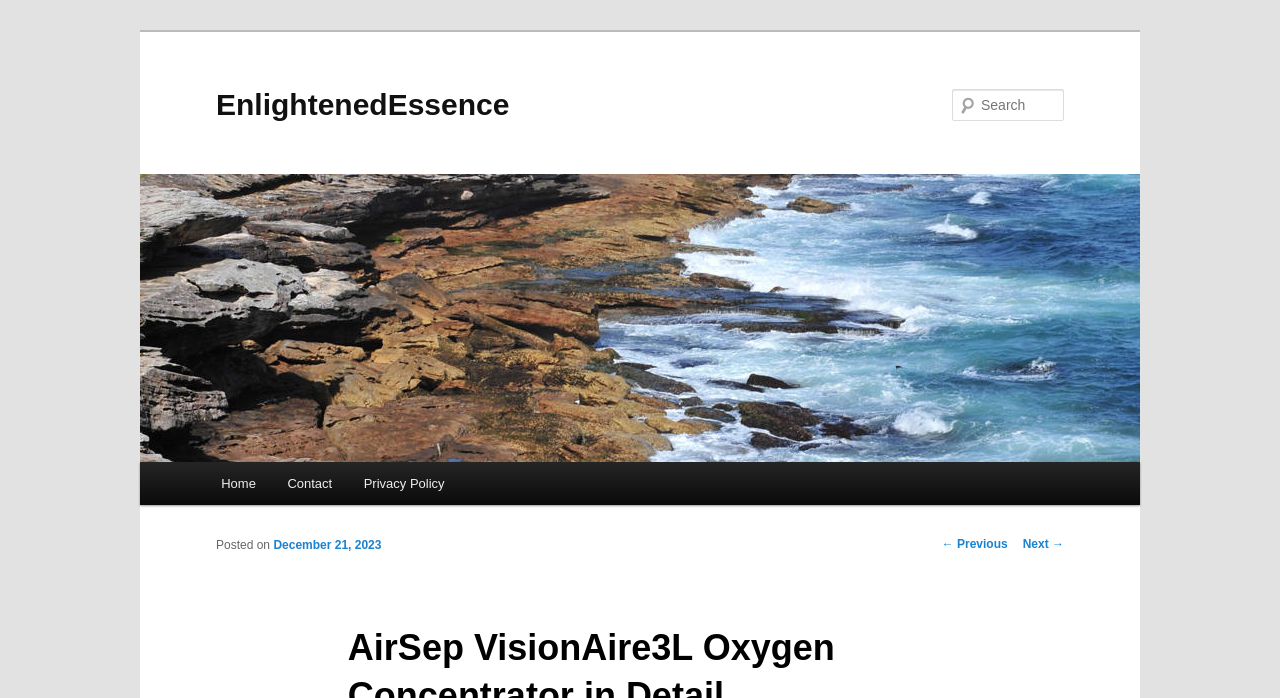What is the purpose of the textbox?
Examine the image and give a concise answer in one word or a short phrase.

Search